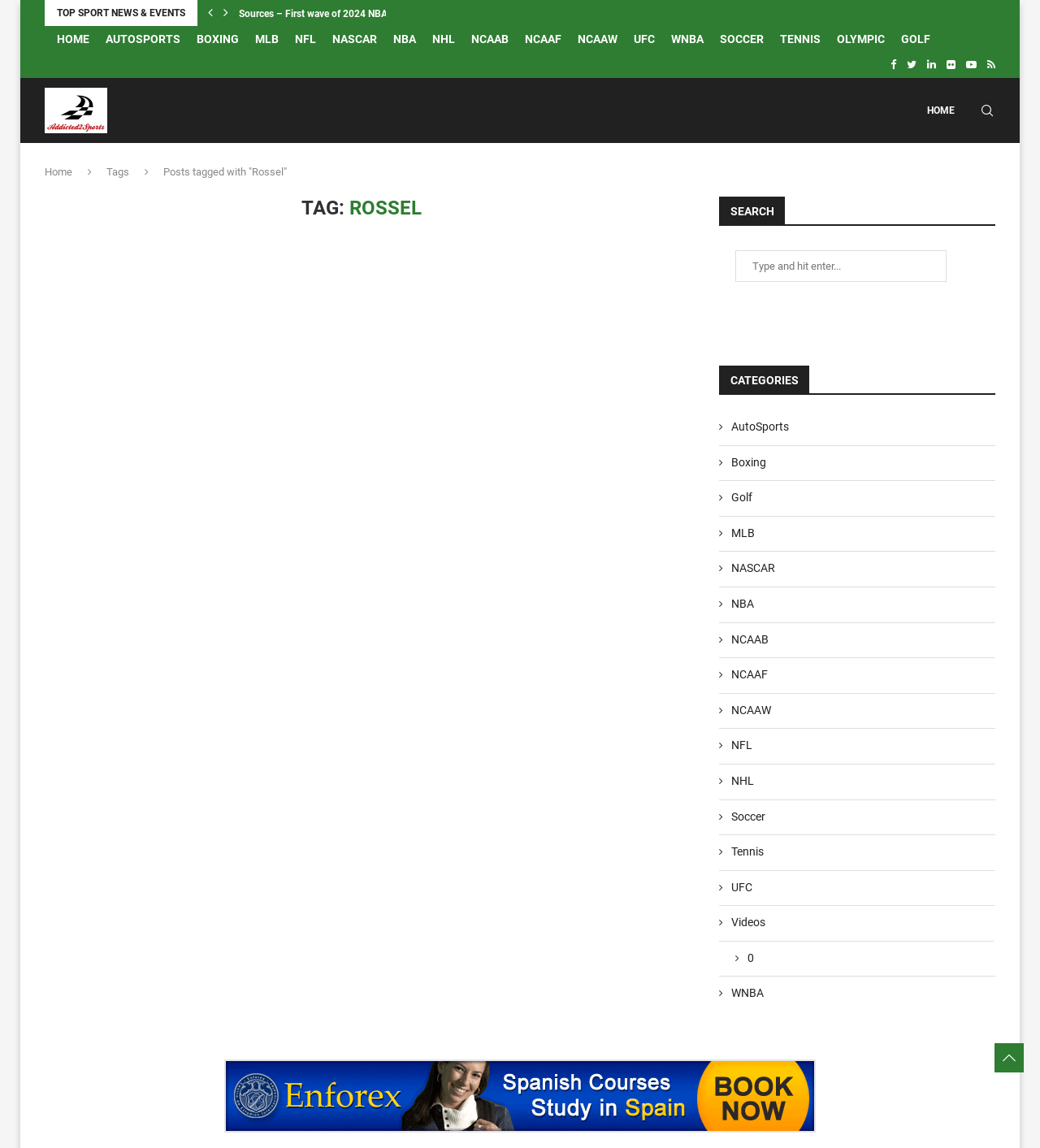What is the title of the first news article on the webpage? From the image, respond with a single word or brief phrase.

Game Recap: Mystics 87, Dream 68